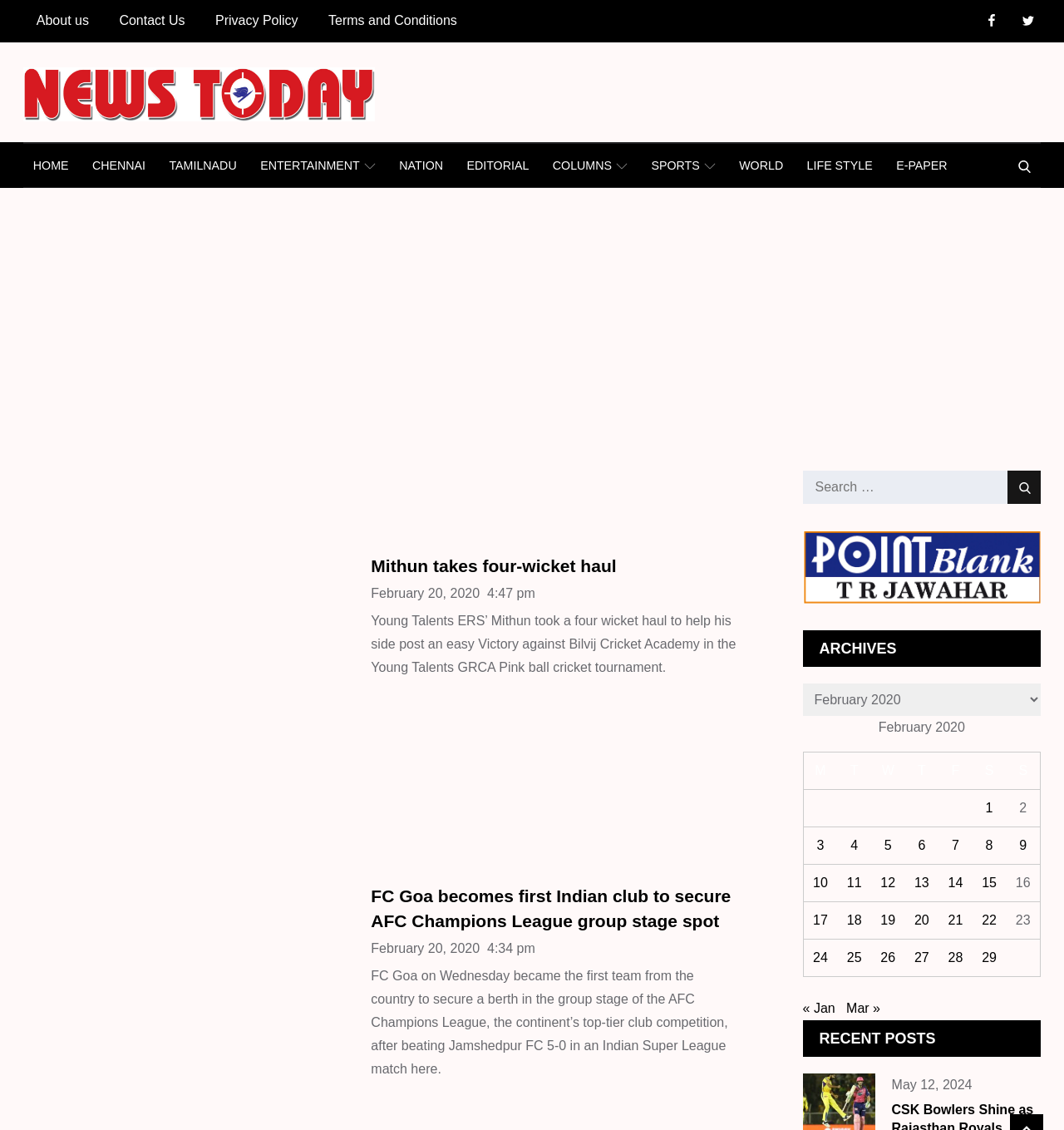Identify the bounding box of the UI component described as: "Privacy Policy".

[0.19, 0.0, 0.293, 0.037]